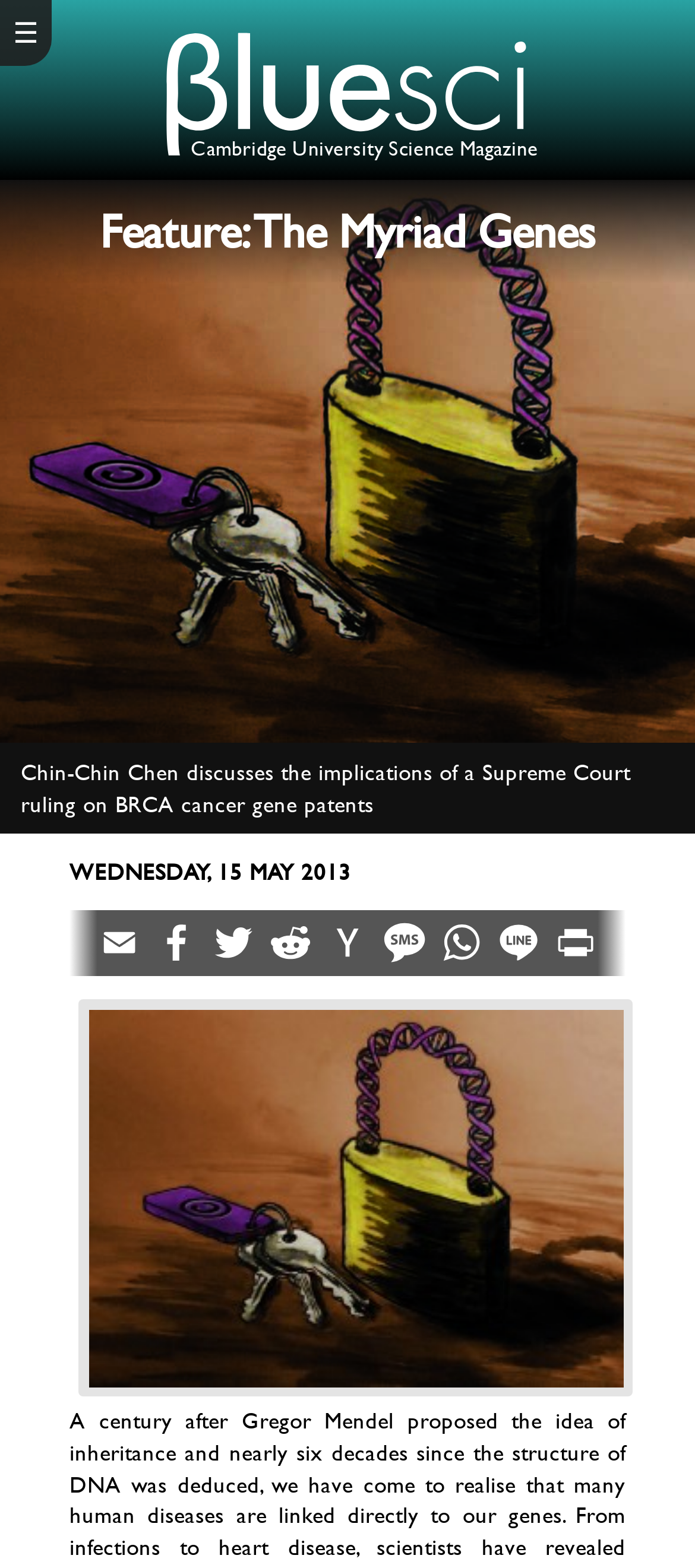Provide your answer in one word or a succinct phrase for the question: 
How many social media links are present?

7